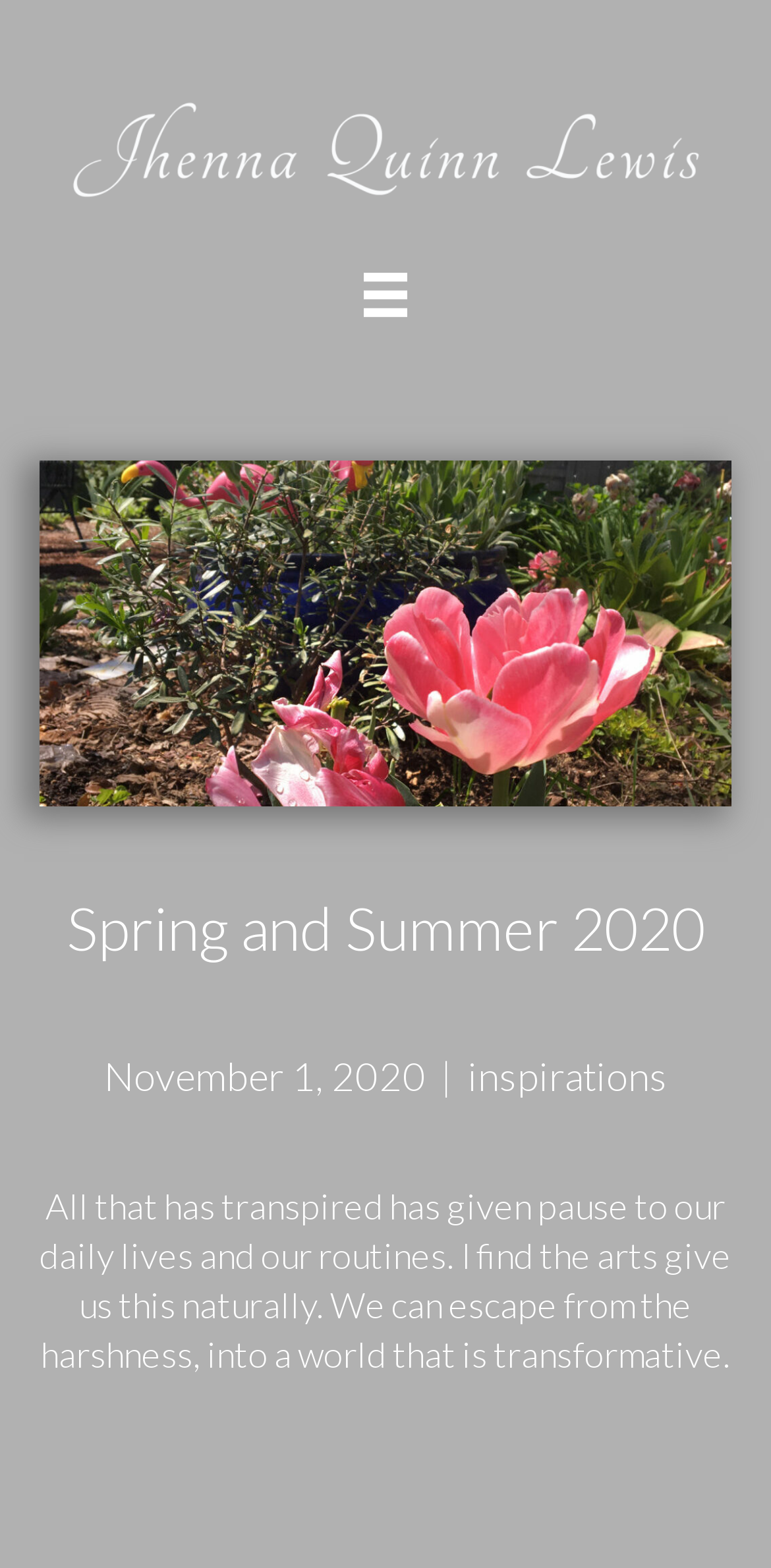Given the element description, predict the bounding box coordinates in the format (top-left x, top-left y, bottom-right x, bottom-right y), using floating point numbers between 0 and 1: alt="Jhenna Quinn Lewis"

[0.051, 0.05, 0.949, 0.139]